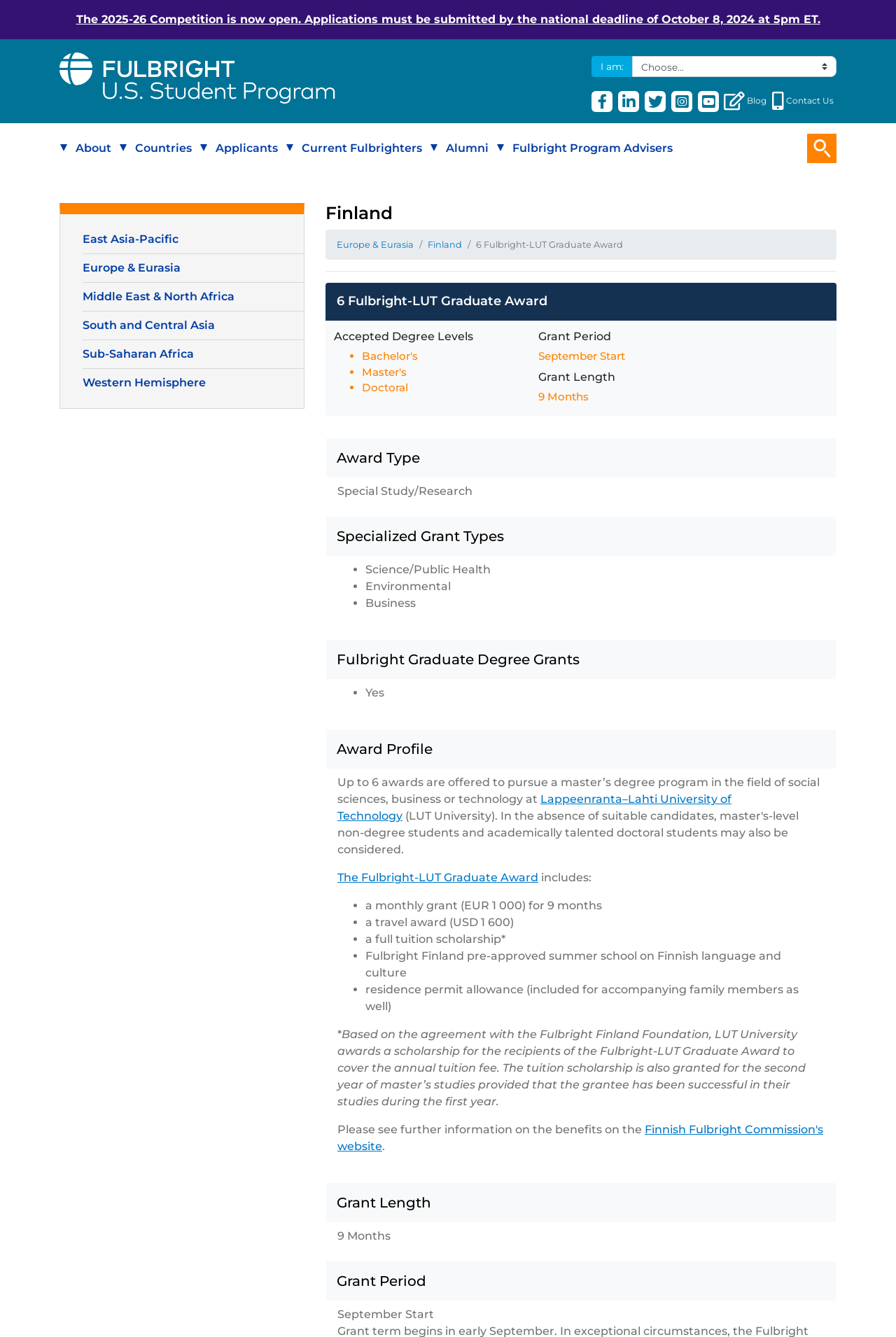Please provide a short answer using a single word or phrase for the question:
What is the deadline for submitting applications?

October 8, 2024